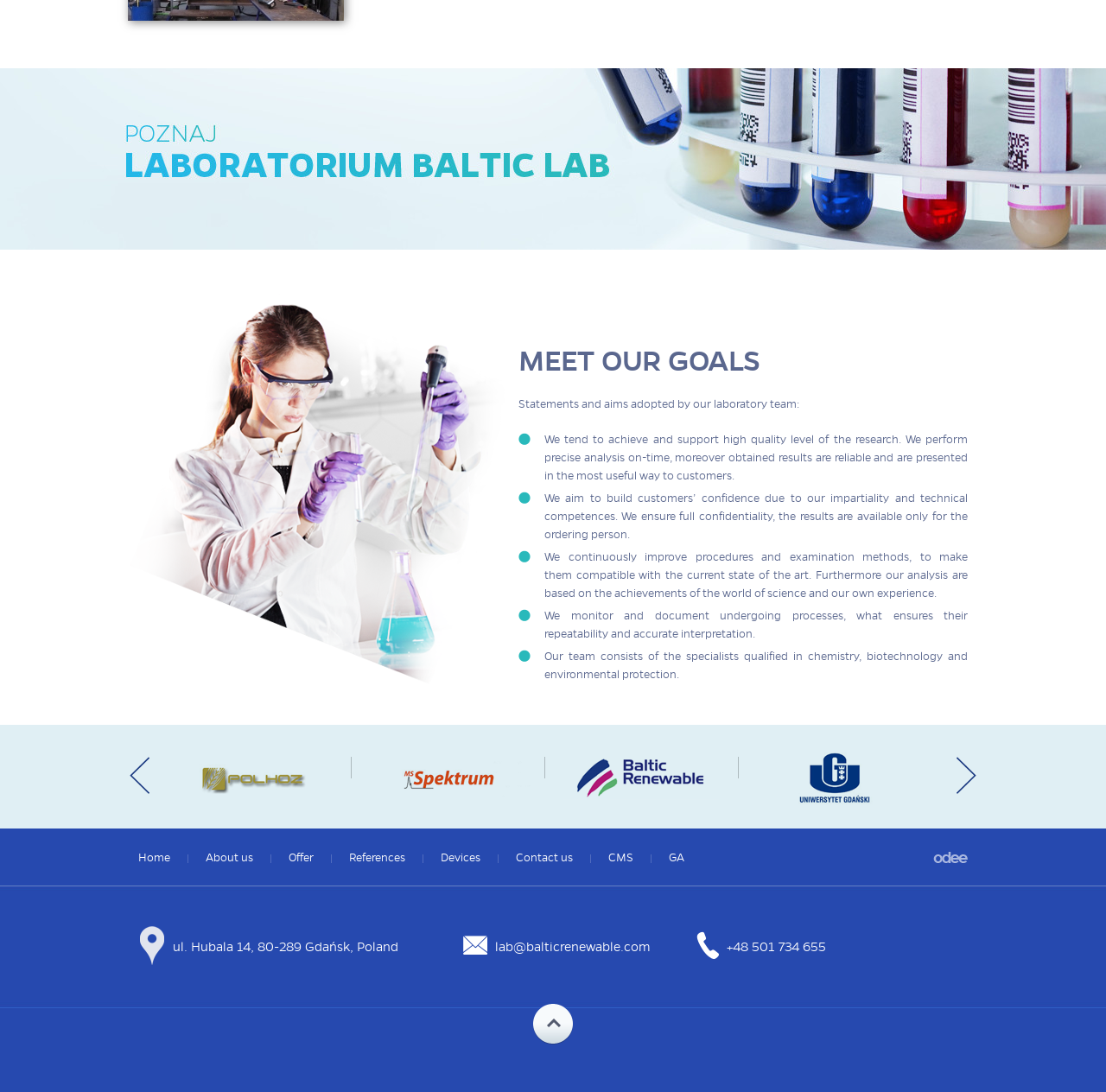Can you find the bounding box coordinates for the element that needs to be clicked to execute this instruction: "Click the 'Contact us' link"? The coordinates should be given as four float numbers between 0 and 1, i.e., [left, top, right, bottom].

[0.466, 0.778, 0.518, 0.793]